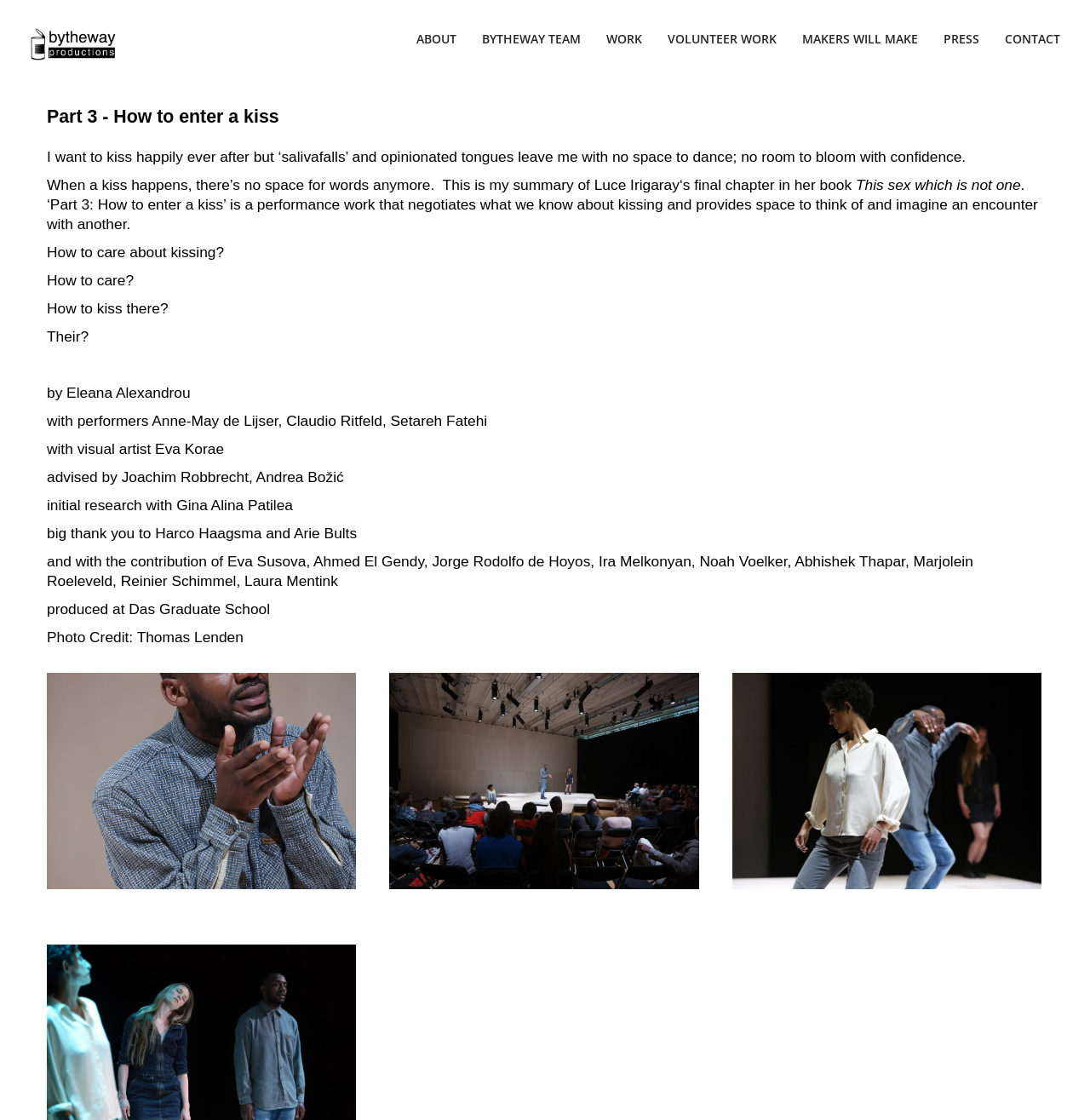Identify the coordinates of the bounding box for the element described below: "Makers Will Make". Return the coordinates as four float numbers between 0 and 1: [left, top, right, bottom].

[0.736, 0.027, 0.842, 0.065]